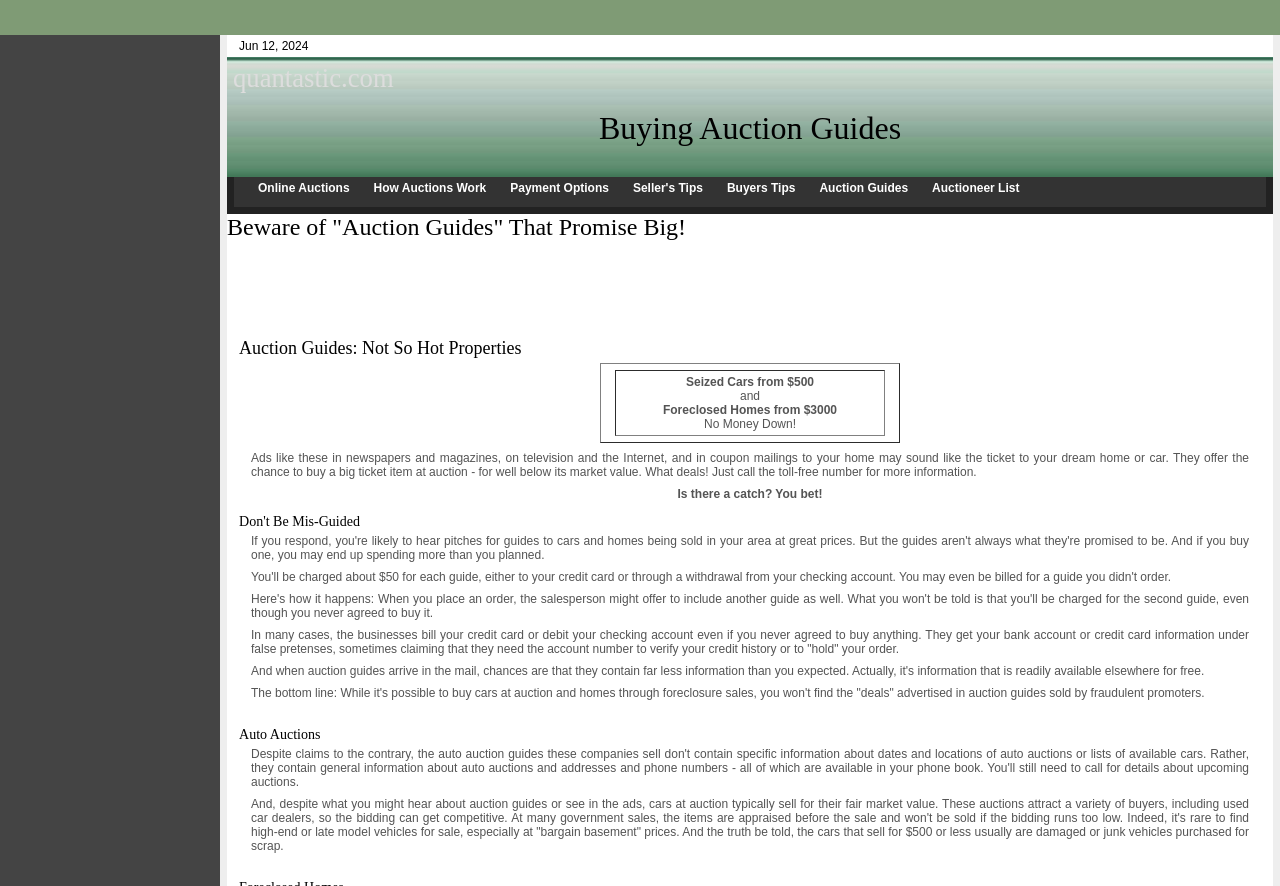Show the bounding box coordinates for the HTML element described as: "Auction Guides".

[0.64, 0.204, 0.709, 0.22]